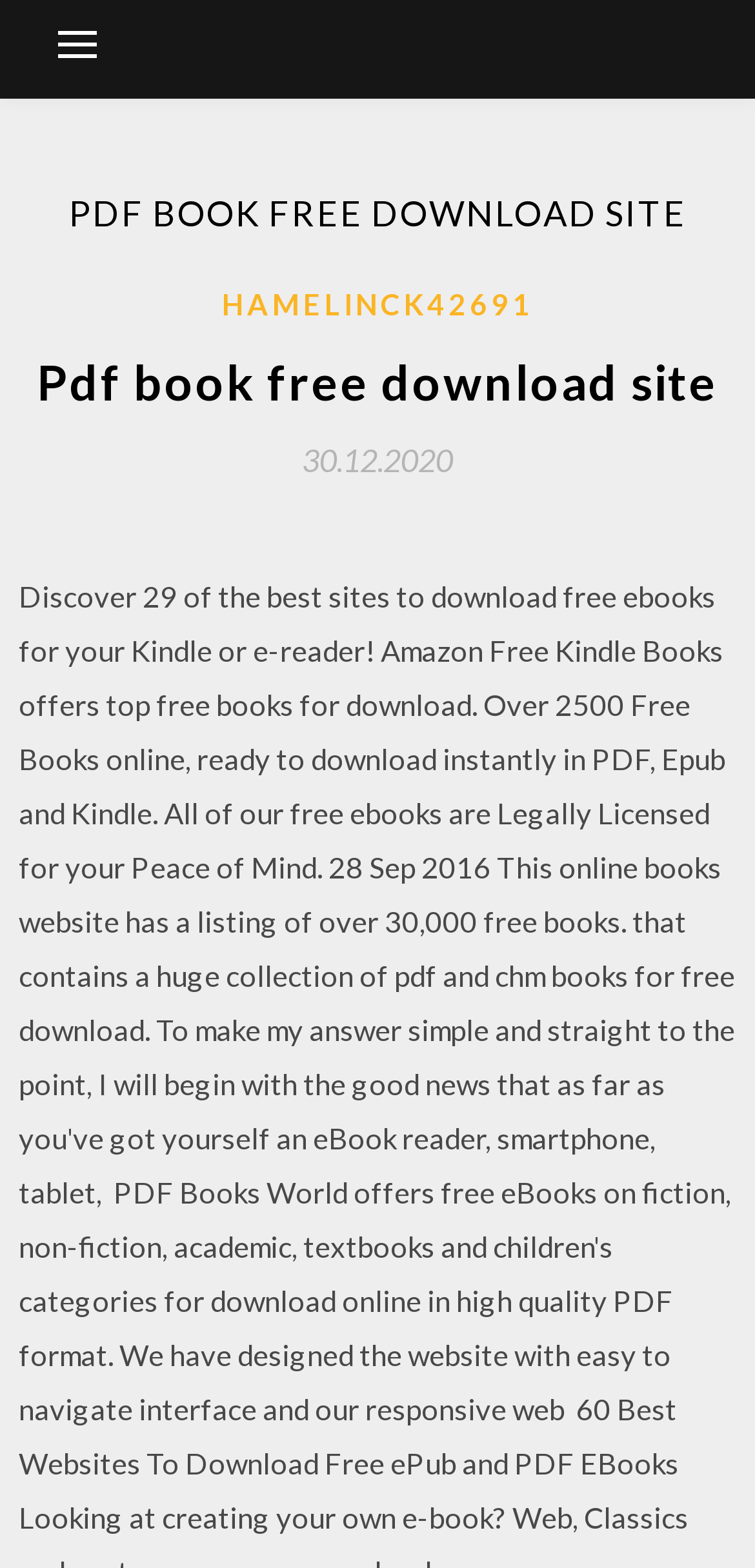Please respond to the question with a concise word or phrase:
What is the name of the website?

Pdf book free download site